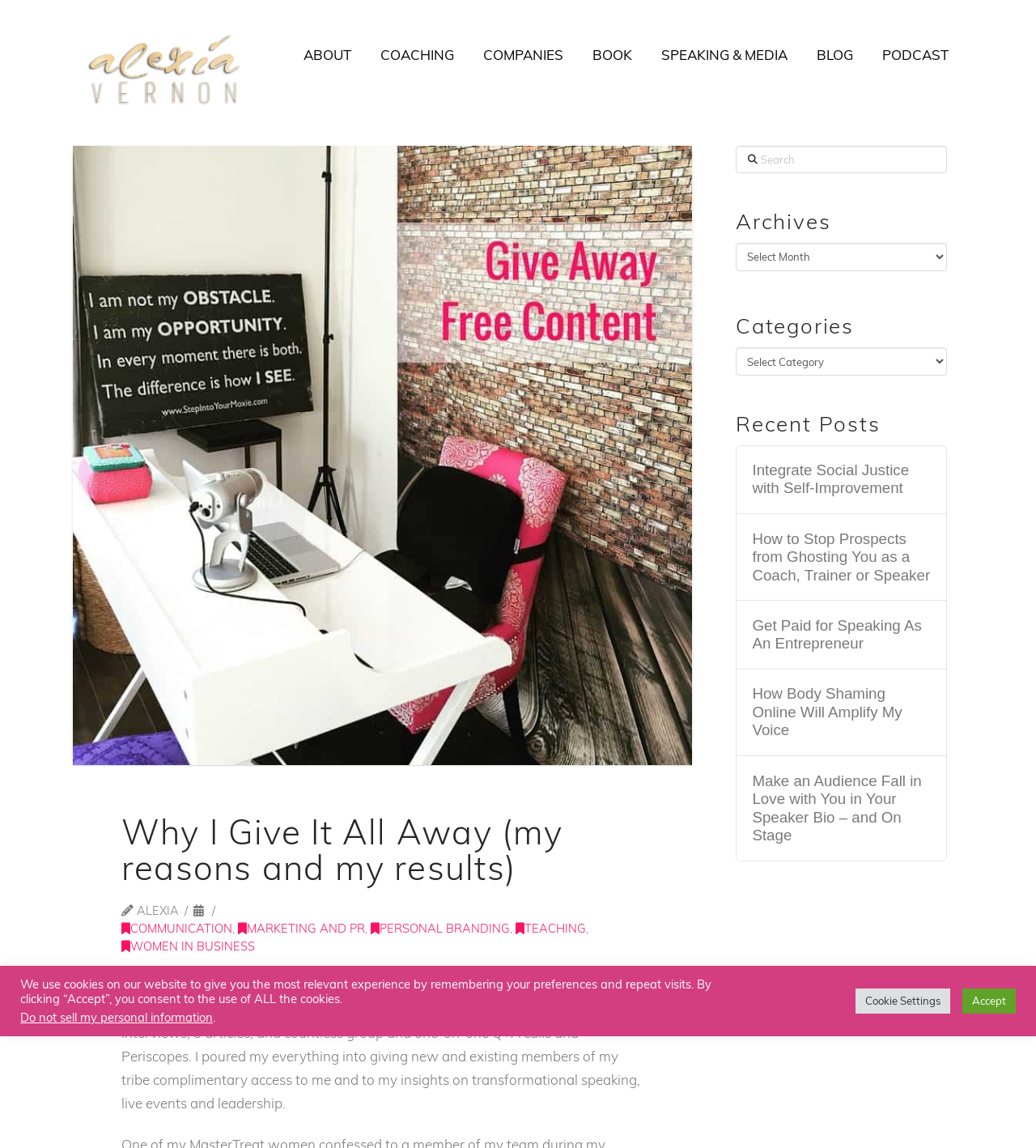Provide the bounding box coordinates of the HTML element described by the text: "Integrate Social Justice with Self-Improvement".

[0.726, 0.402, 0.898, 0.434]